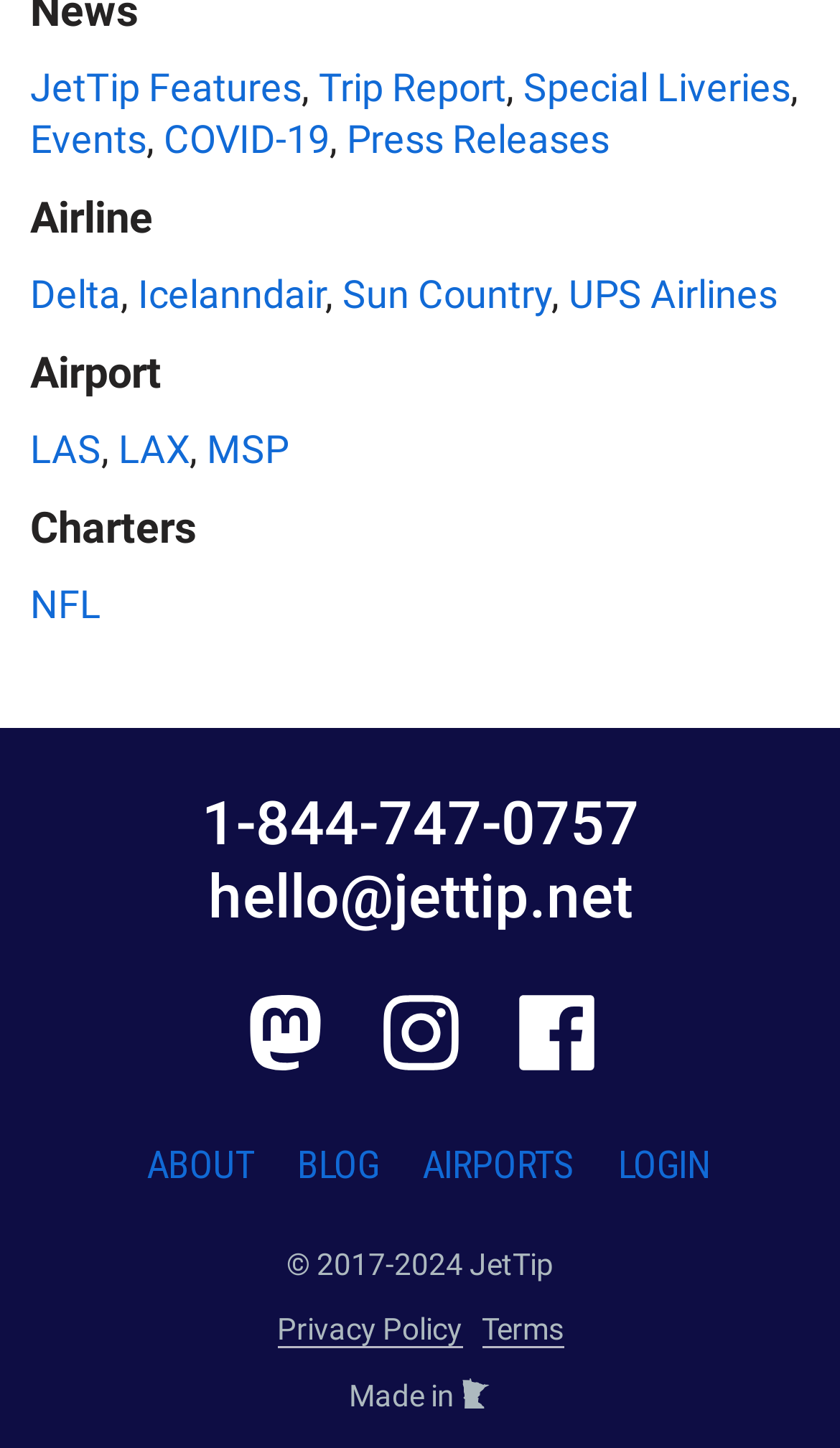What is the email address listed?
Answer briefly with a single word or phrase based on the image.

hello@jettip.net